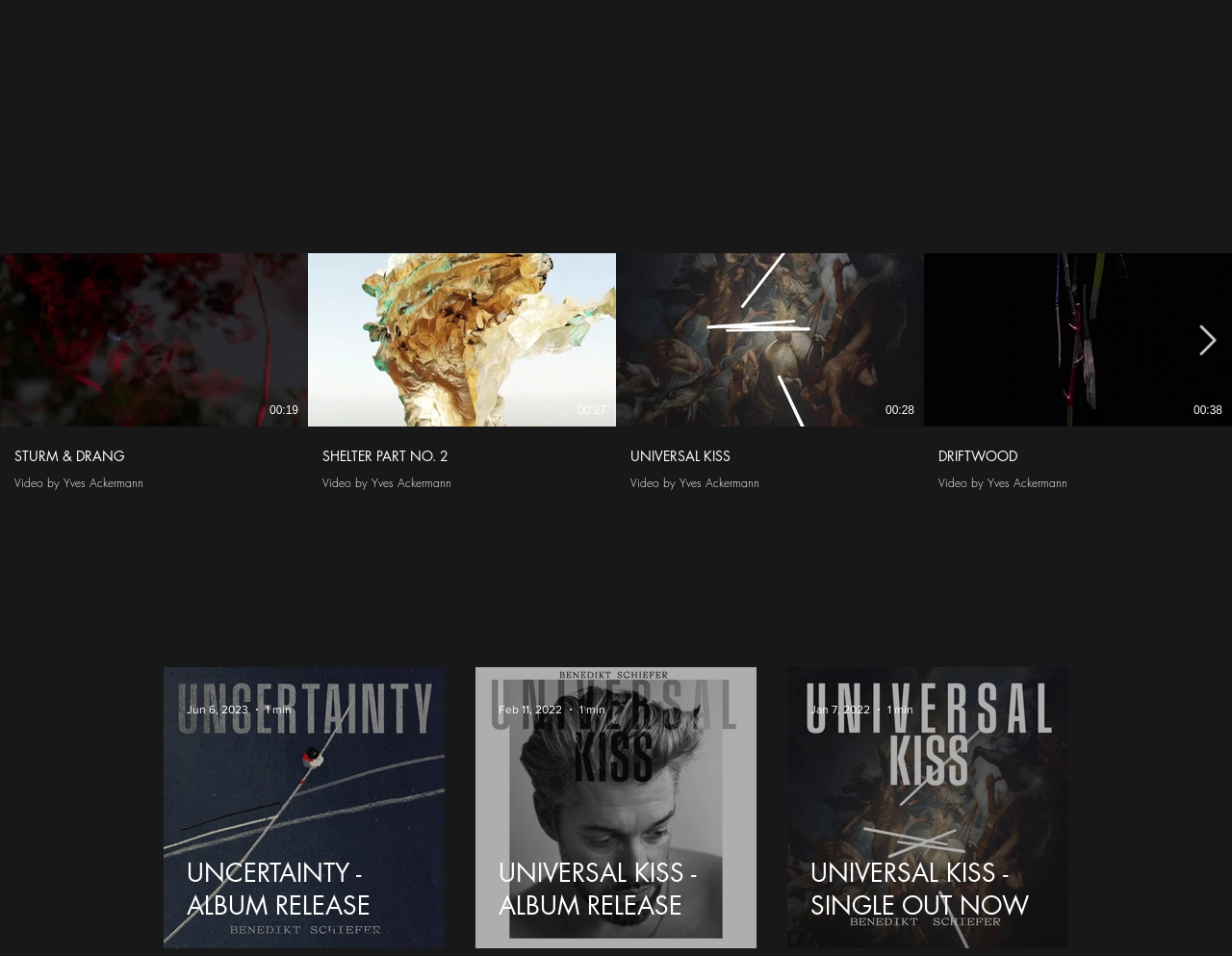Reply to the question with a brief word or phrase: What is the name of the channel?

YVES ACKERMANN